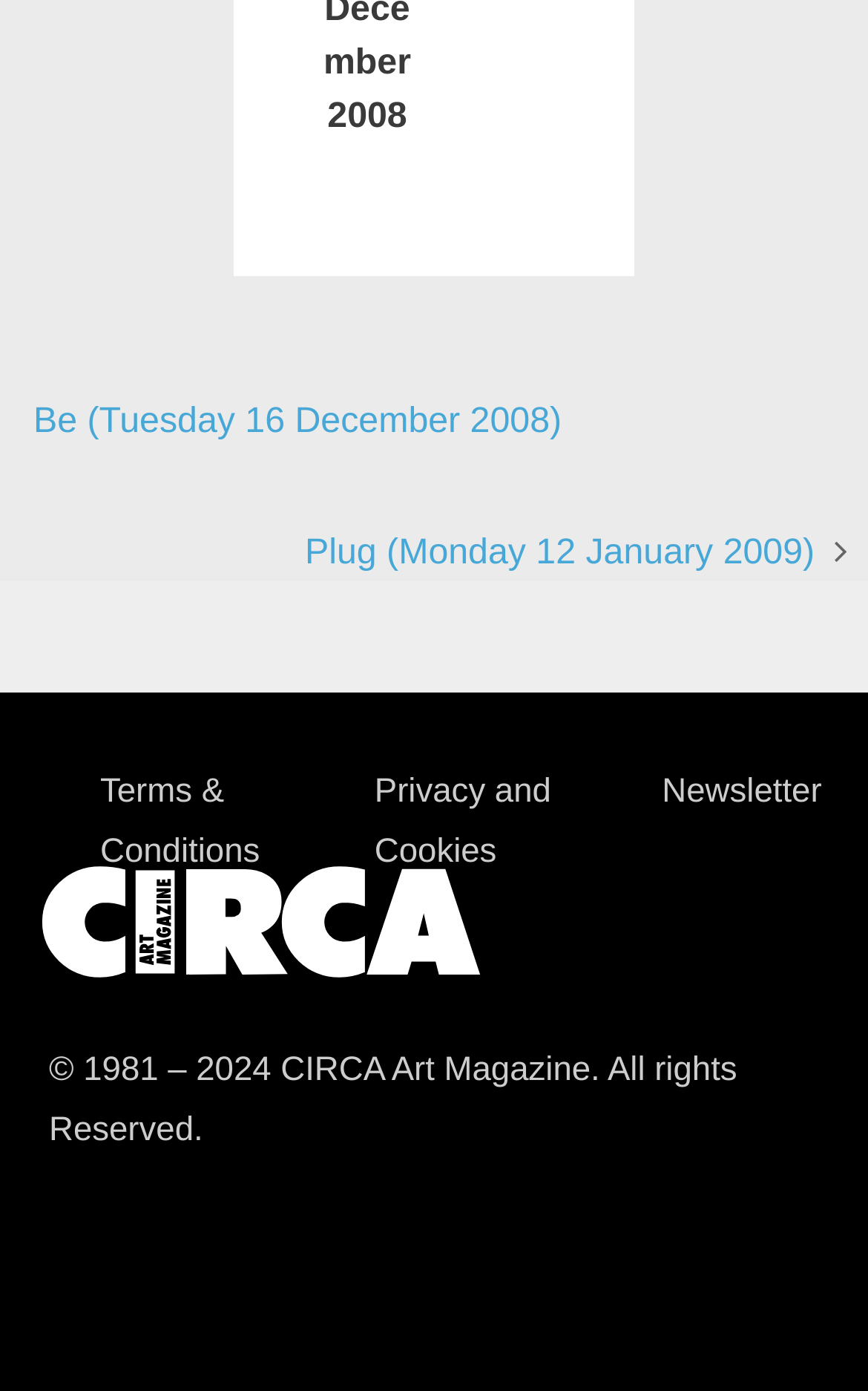Provide a one-word or short-phrase answer to the question:
What is the copyright year range of the magazine?

1981 – 2024